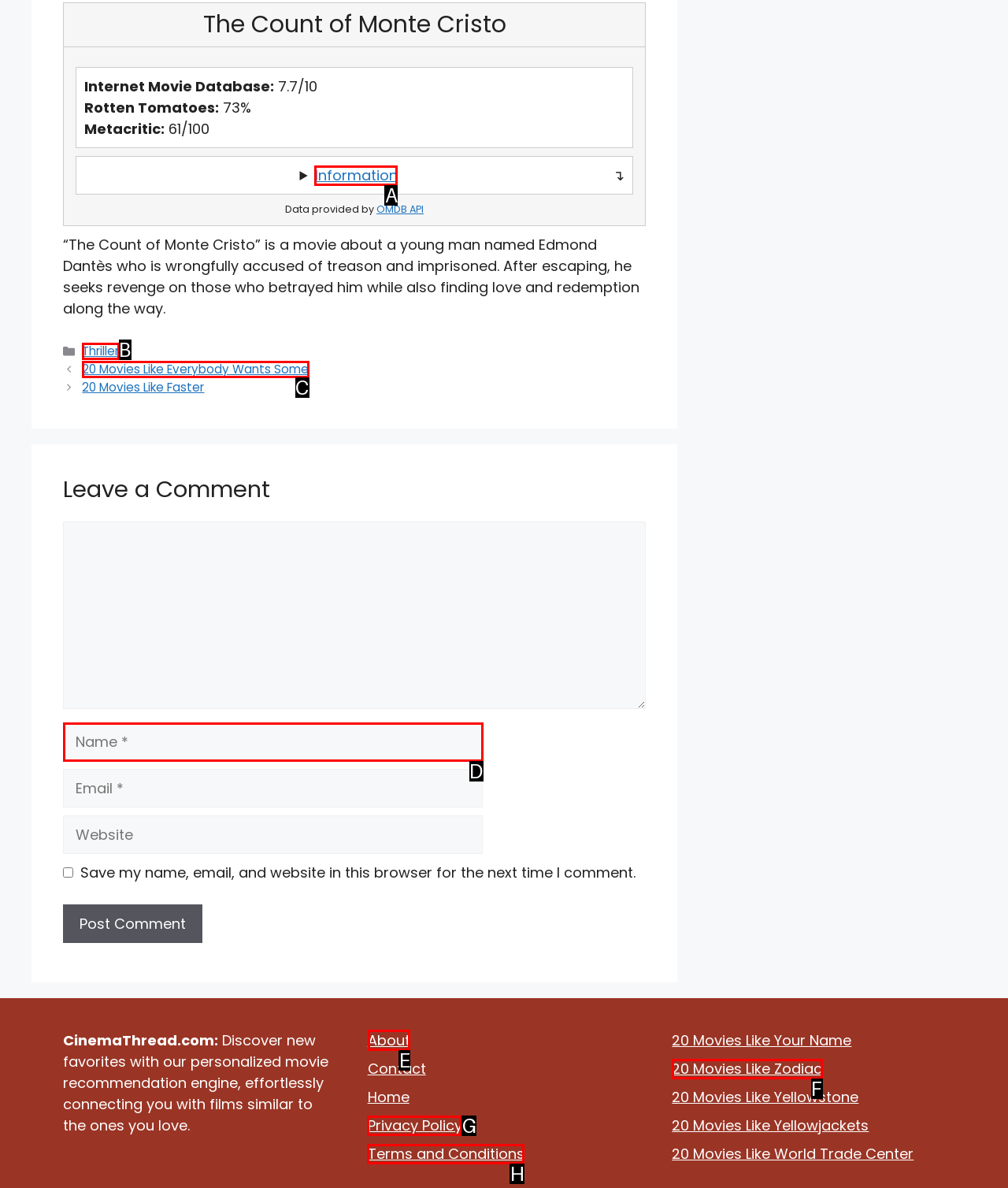Out of the given choices, which letter corresponds to the UI element required to Click the 'About' link? Answer with the letter.

E